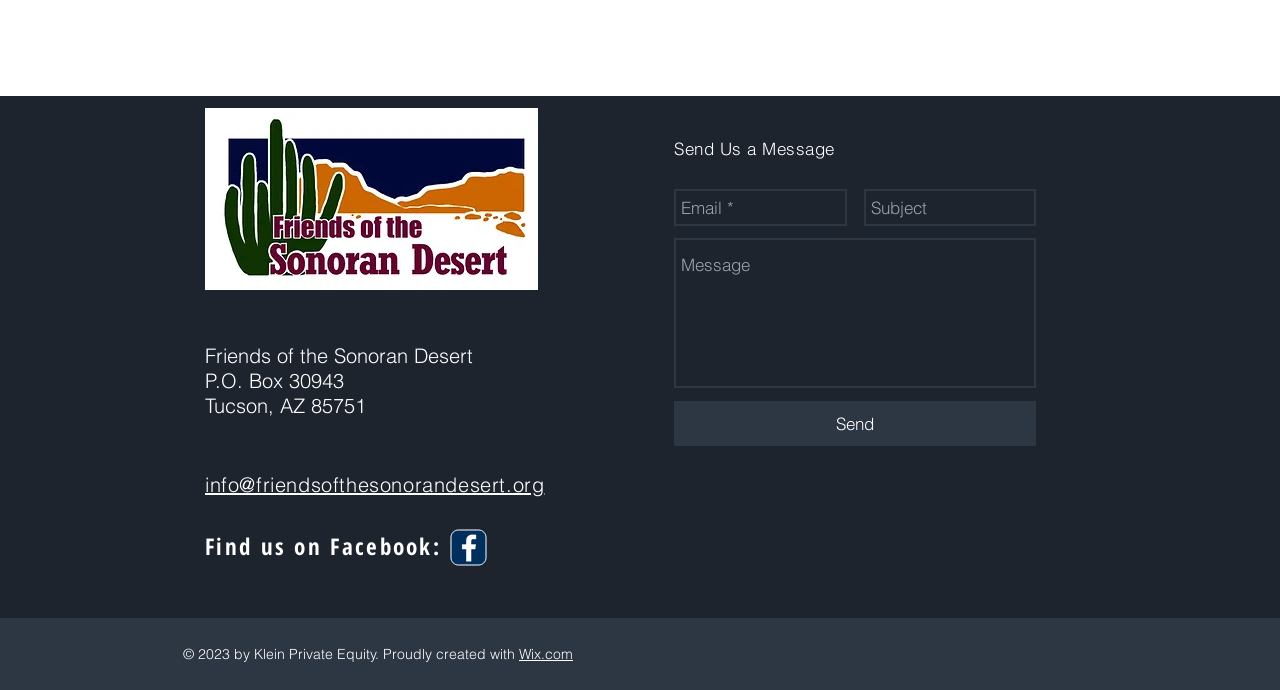Please study the image and answer the question comprehensively:
What social media platform is linked on the webpage?

The link 'White Facebook Icon' is located in the 'Social Bar' list, indicating that the organization has a presence on Facebook and can be found by clicking on this link.